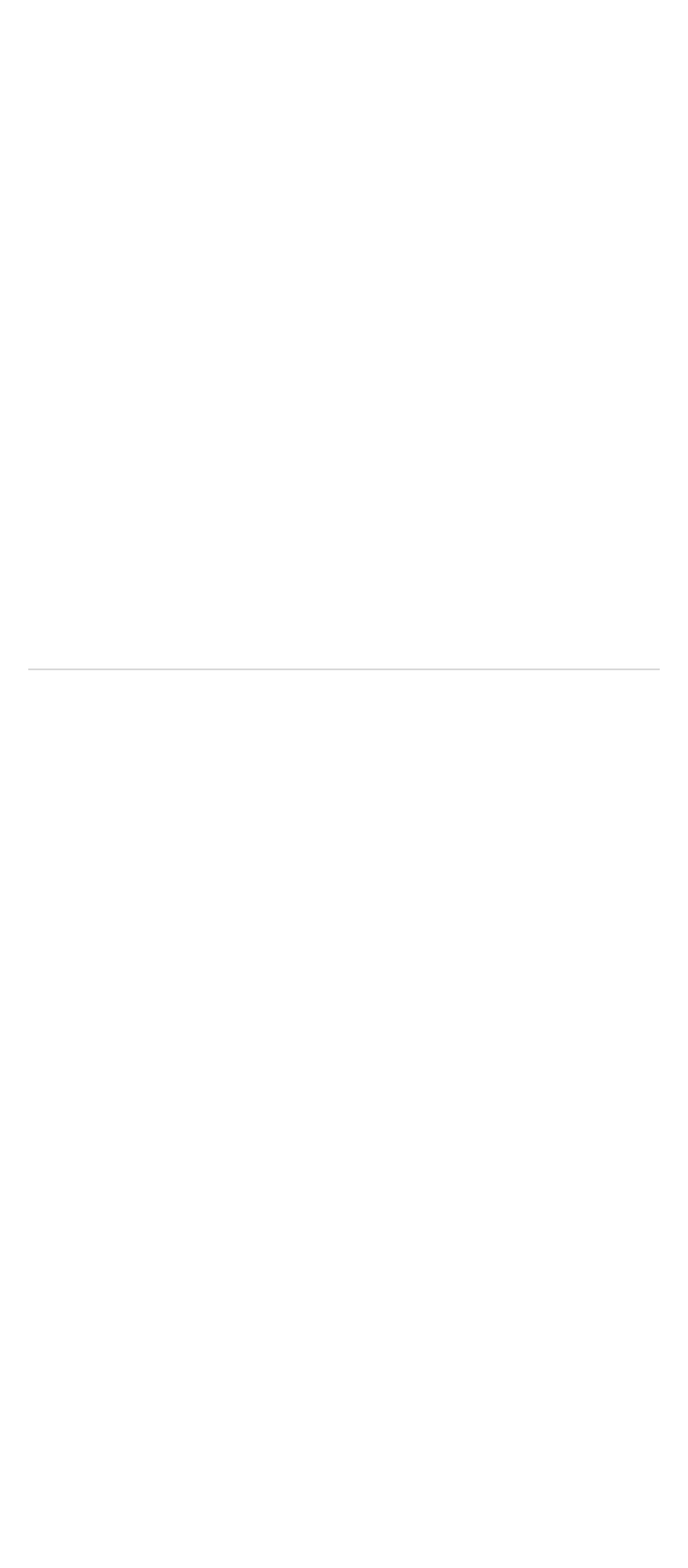Find the bounding box coordinates of the clickable area required to complete the following action: "visit Celotech Chemical website".

[0.278, 0.092, 0.601, 0.11]